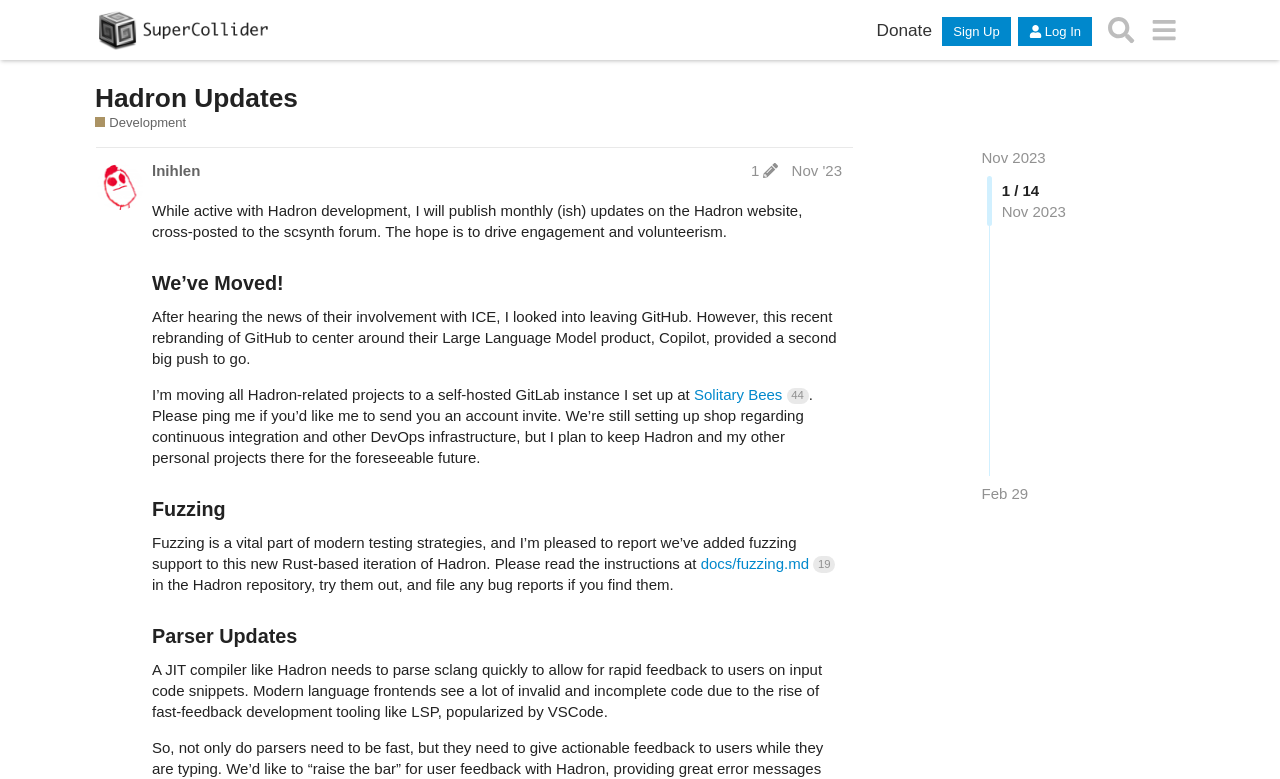Provide your answer to the question using just one word or phrase: How many clicks did the 'docs/fuzzing.md' link get?

19